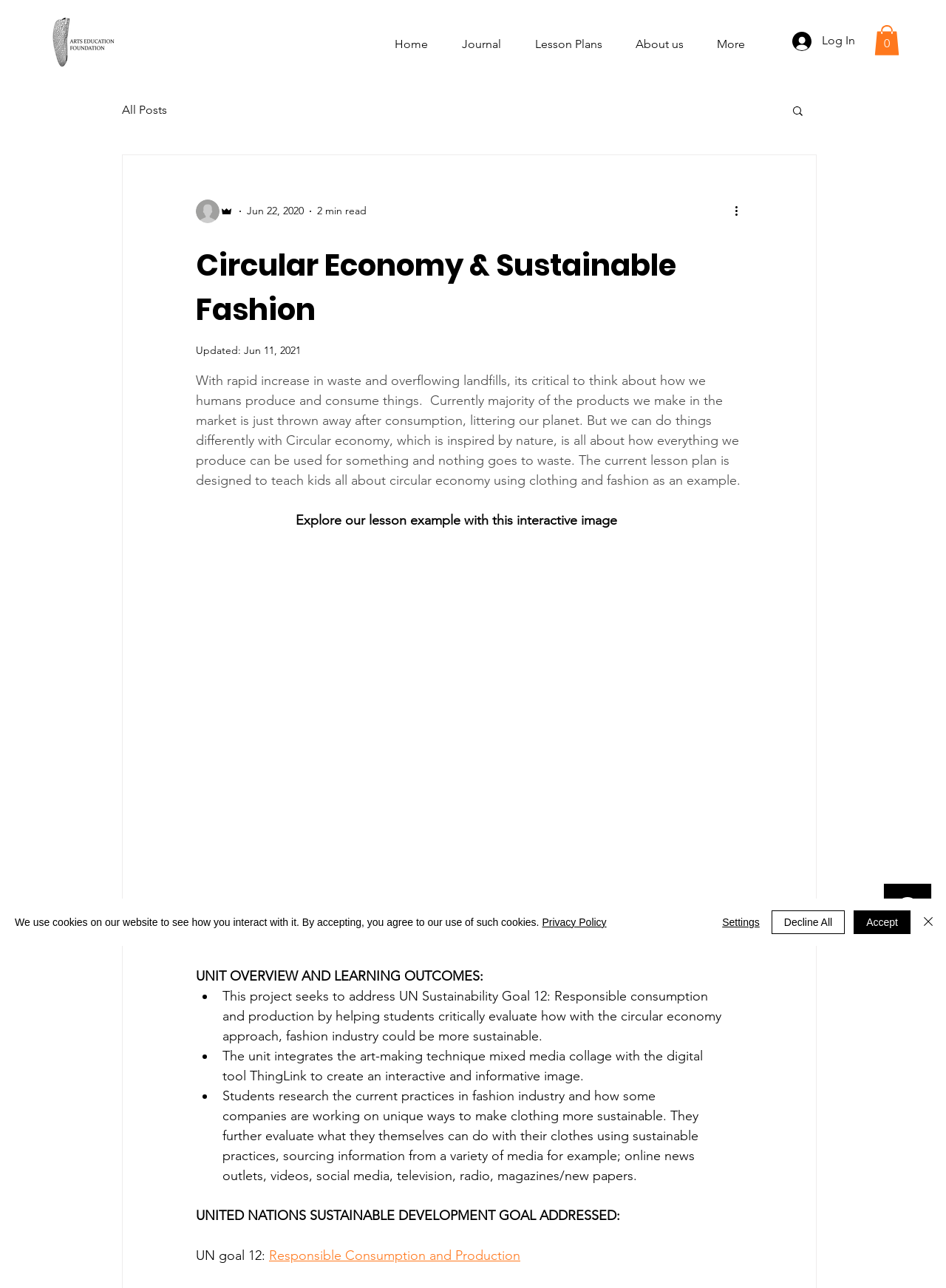Please find and give the text of the main heading on the webpage.

Circular Economy & Sustainable Fashion